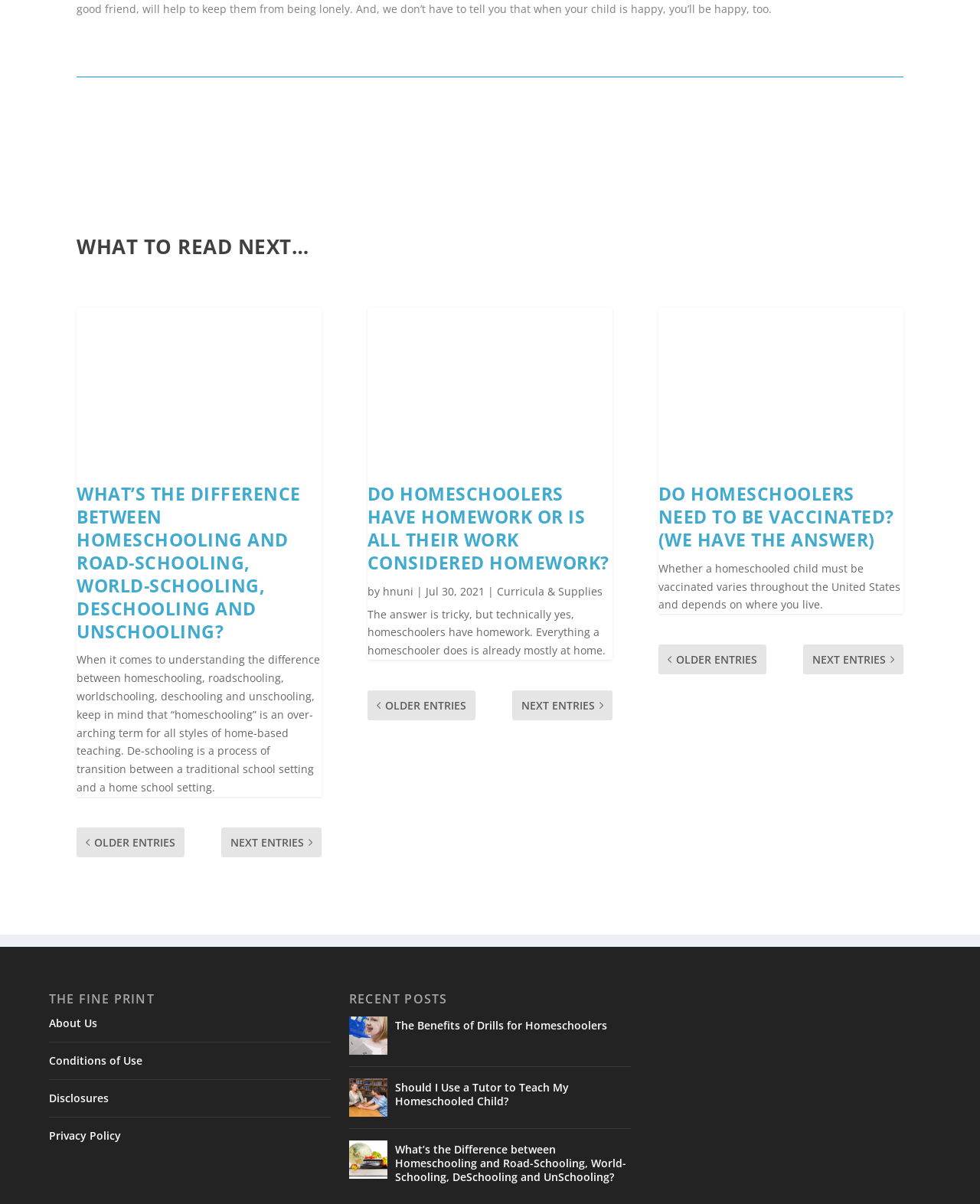How many links are in the 'THE FINE PRINT' section?
Use the screenshot to answer the question with a single word or phrase.

4